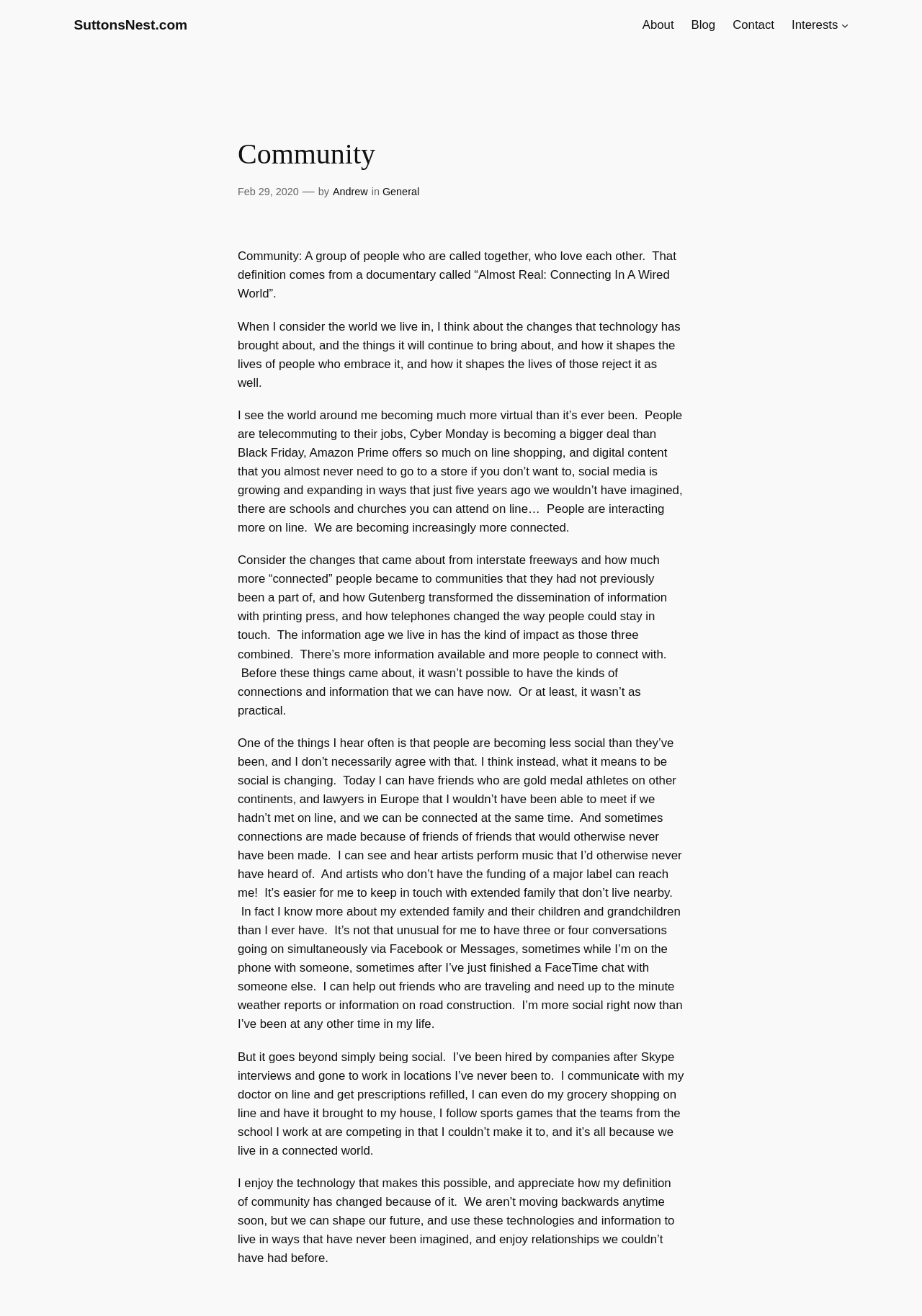Examine the screenshot and answer the question in as much detail as possible: What is the main theme of the community post?

I inferred the answer by reading the text content of the community post, which discusses the impact of technology on community and how it is changing the way people interact with each other.